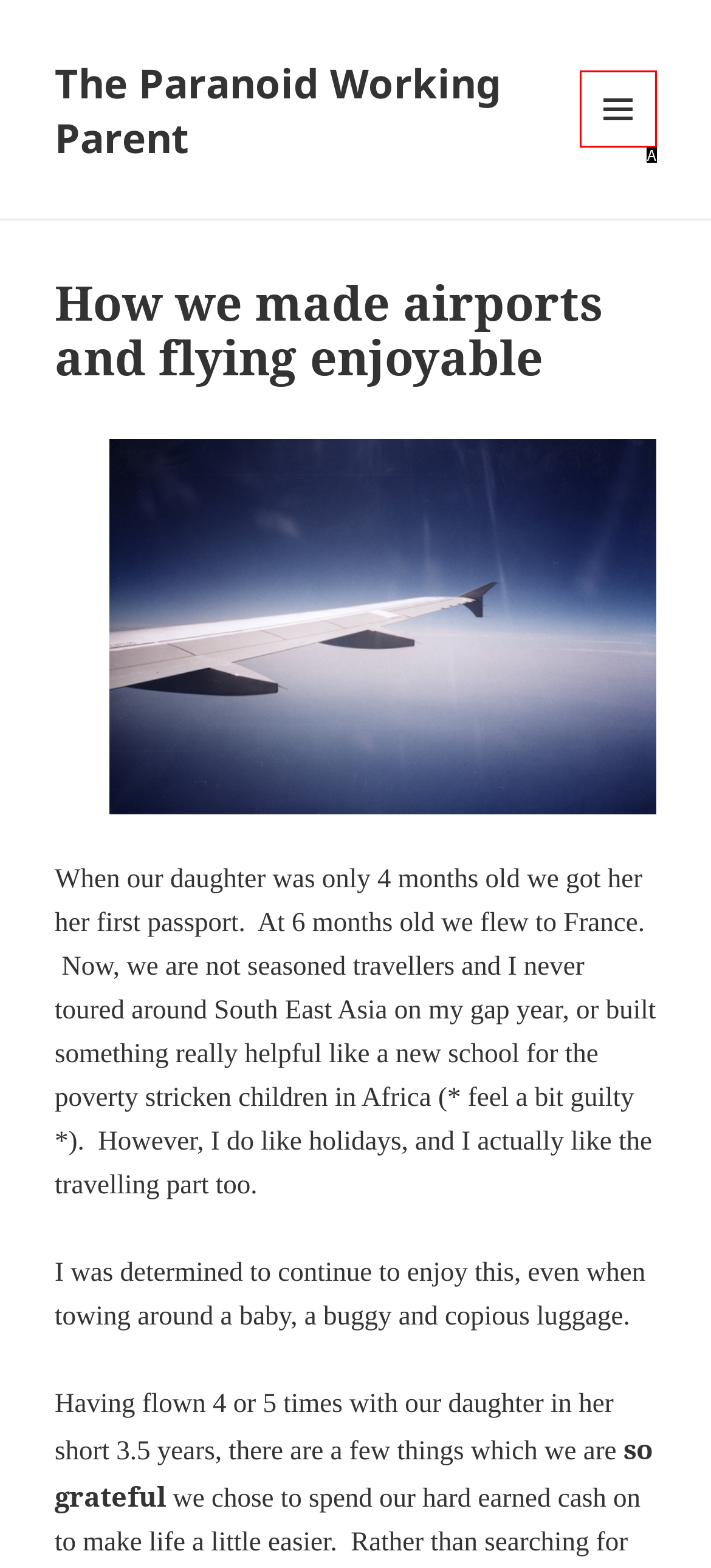Find the option that fits the given description: Menu and widgets
Answer with the letter representing the correct choice directly.

A